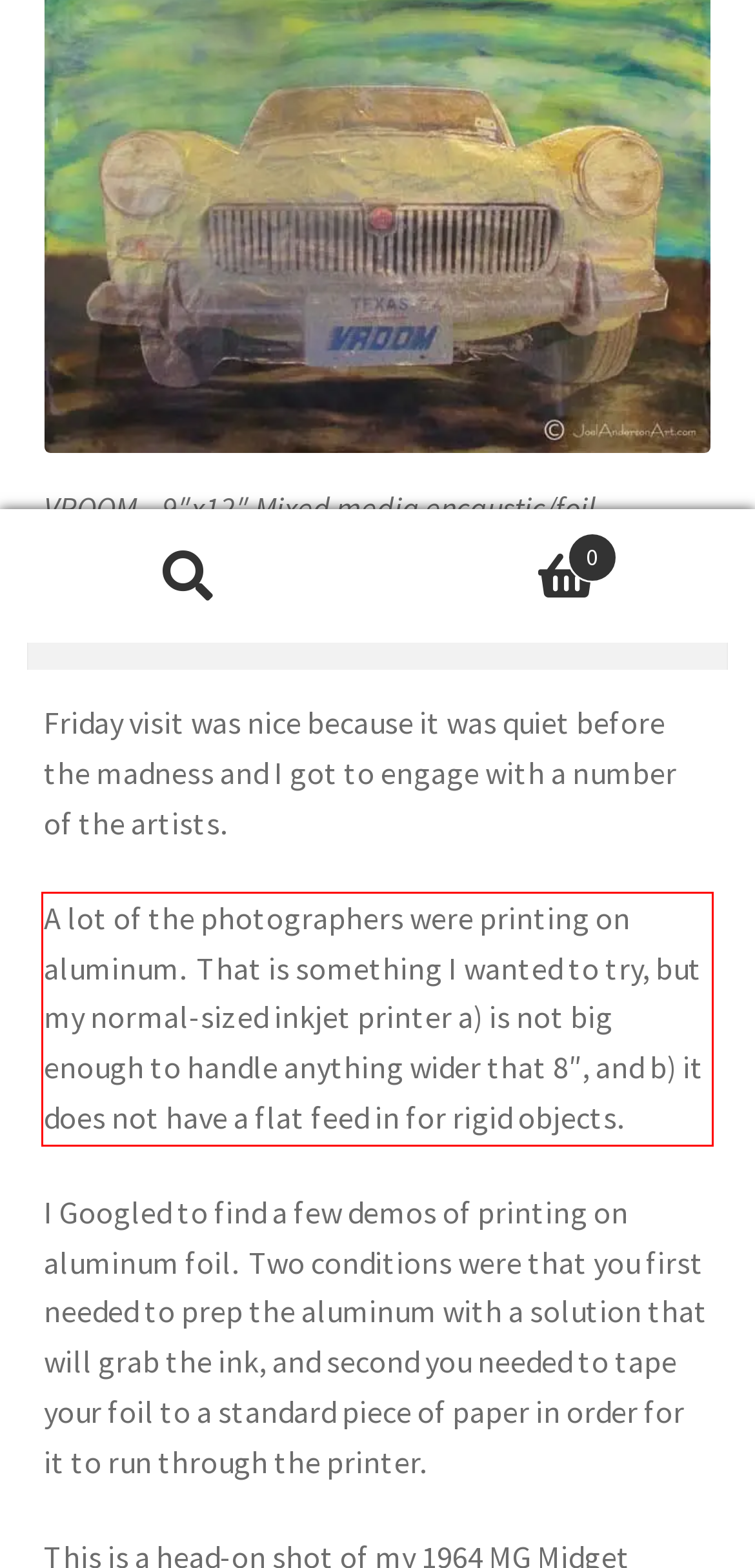Given a webpage screenshot with a red bounding box, perform OCR to read and deliver the text enclosed by the red bounding box.

A lot of the photographers were printing on aluminum. That is something I wanted to try, but my normal-sized inkjet printer a) is not big enough to handle anything wider that 8″, and b) it does not have a flat feed in for rigid objects.